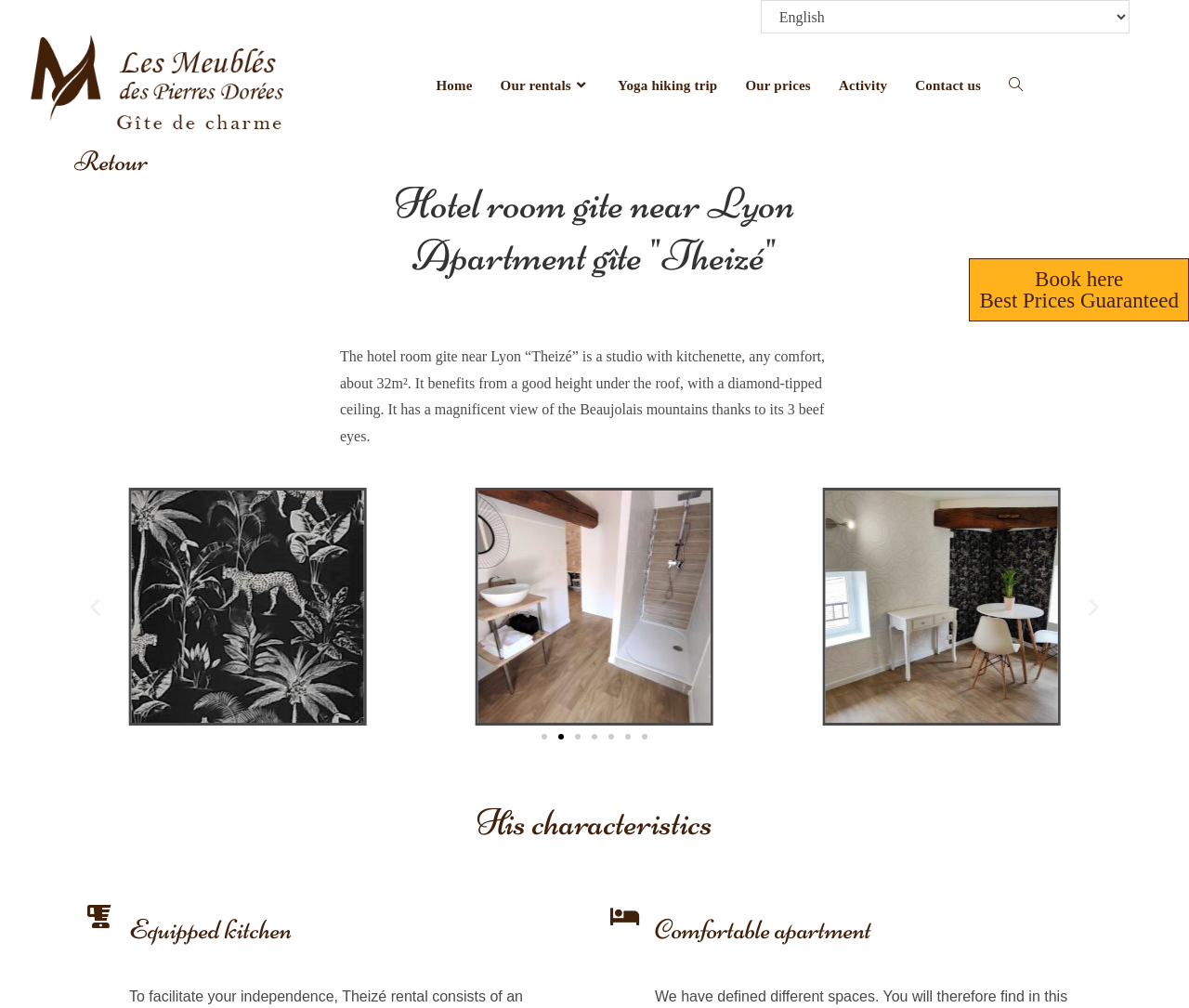Create a detailed summary of the webpage's content and design.

This webpage is about a hotel room gite for rent in Beaujolais near Lyon. At the top, there is a language selection combobox and a navigation menu with links to "Home", "Our rentals", "Yoga hiking trip", "Our prices", "Activity", and "Contact us". Below the navigation menu, there is a heading that reads "Hotel room gite near Lyon Apartment gîte 'Theizé'". 

To the right of the heading, there is a "Book here Best Prices Guaranteed" link. Below the heading, there is a paragraph describing the hotel room gite, mentioning its features such as a kitchenette, comfort, and a magnificent view of the Beaujolais mountains.

Under the paragraph, there is a carousel with 7 slides, each containing an image. The images show different parts of the apartment, such as the bathroom and the dining area. The carousel has navigation buttons to move to the previous or next slide. 

Below the carousel, there are three headings: "His characteristics", "Equipped kitchen", and "Comfortable apartment". These headings are likely to introduce sections that provide more information about the hotel room gite's features and amenities.